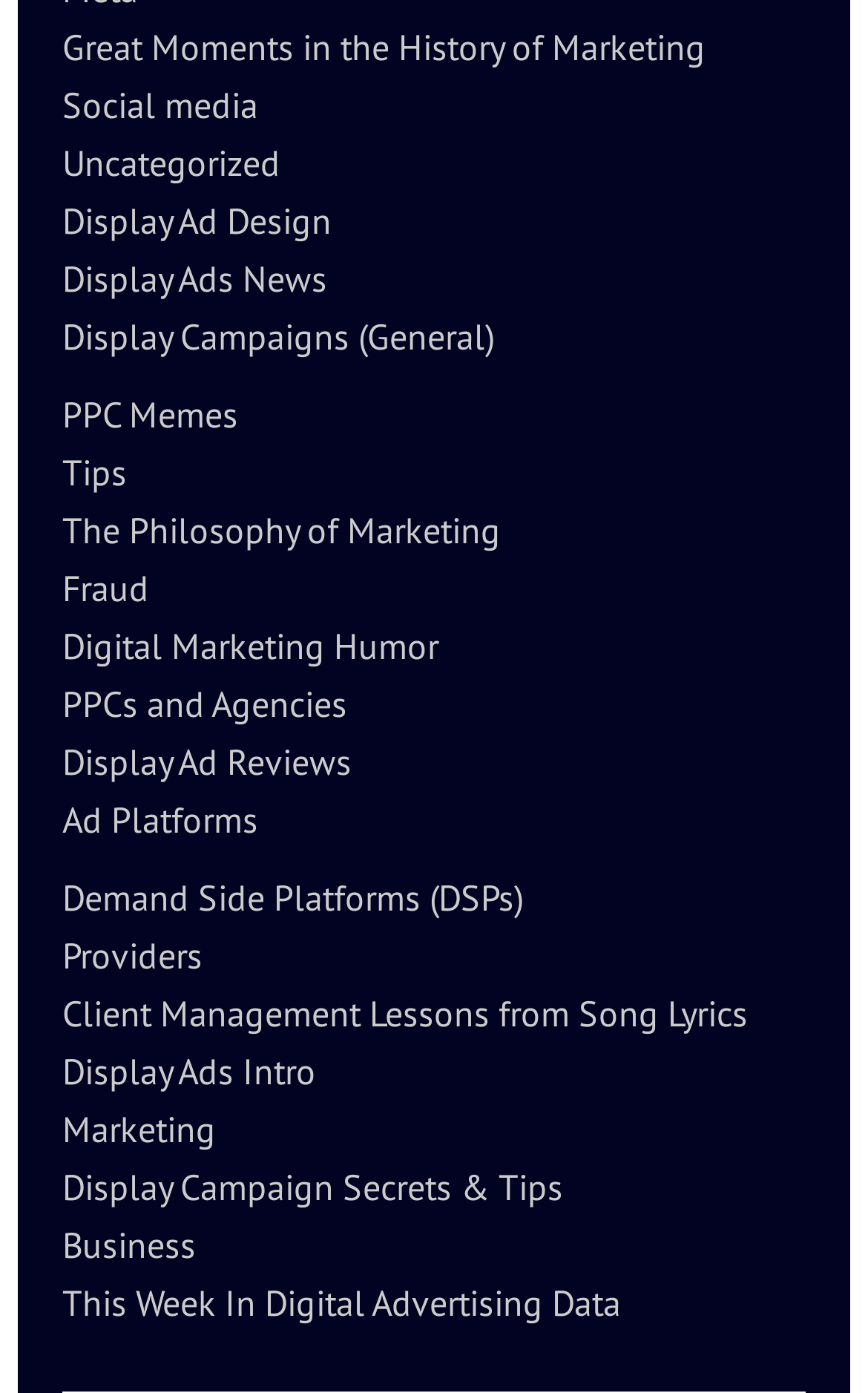Reply to the question with a brief word or phrase: How many links are related to display ads?

5